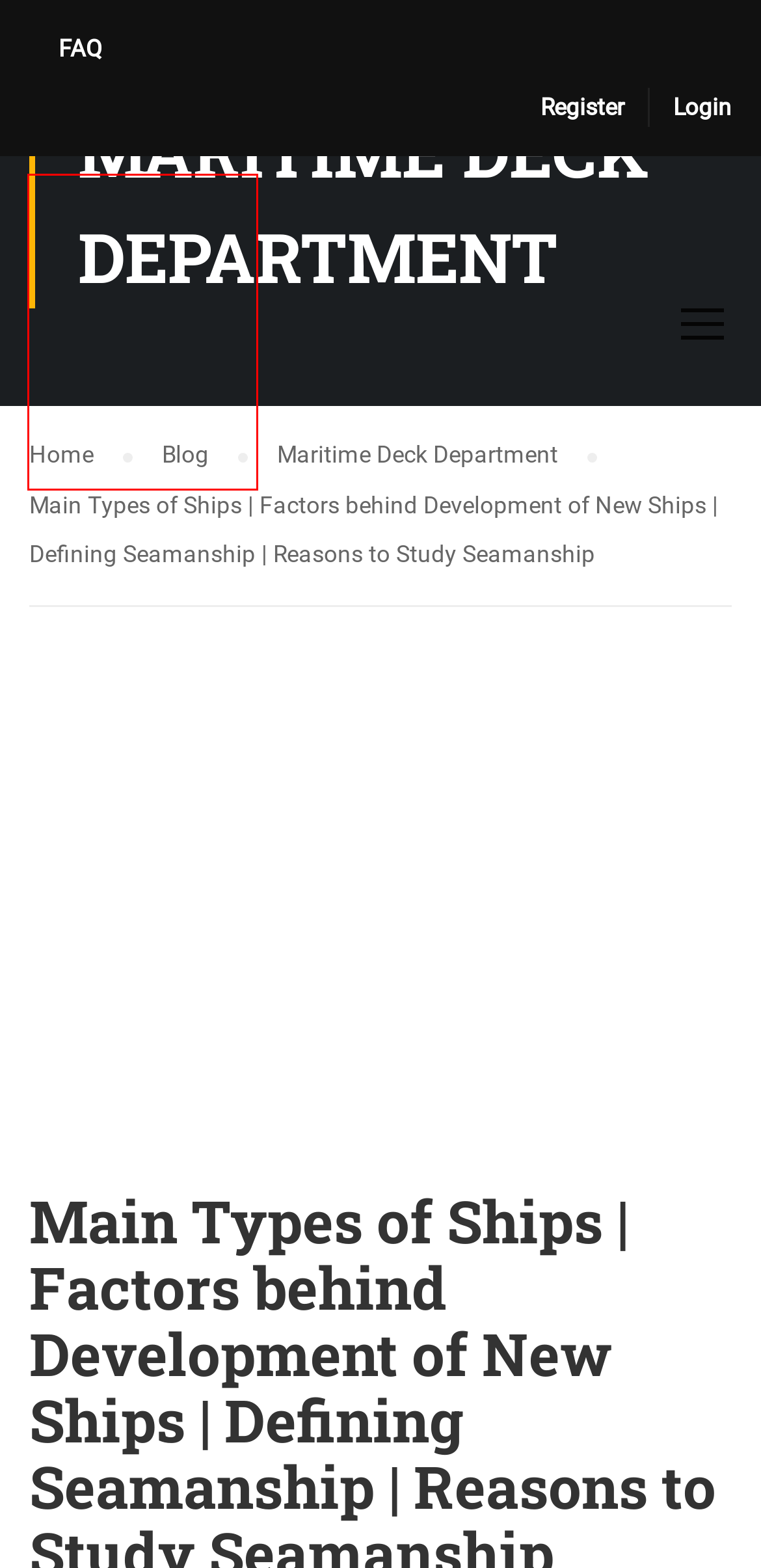Observe the webpage screenshot and focus on the red bounding box surrounding a UI element. Choose the most appropriate webpage description that corresponds to the new webpage after clicking the element in the bounding box. Here are the candidates:
A. FAQ - Marine Courses Center
B. Privacy Policy - Marine Courses Center
C. Home - Marine Courses Center
D. Cart - Marine Courses Center
E. Terms of Use - Marine Courses Center
F. FAQ & user guide for our website - Marine Courses Center
G. Electronic Chart Display and Information System (ECDIS) Explained - Marine Courses Center
H. Blog - Marine Courses Center

C